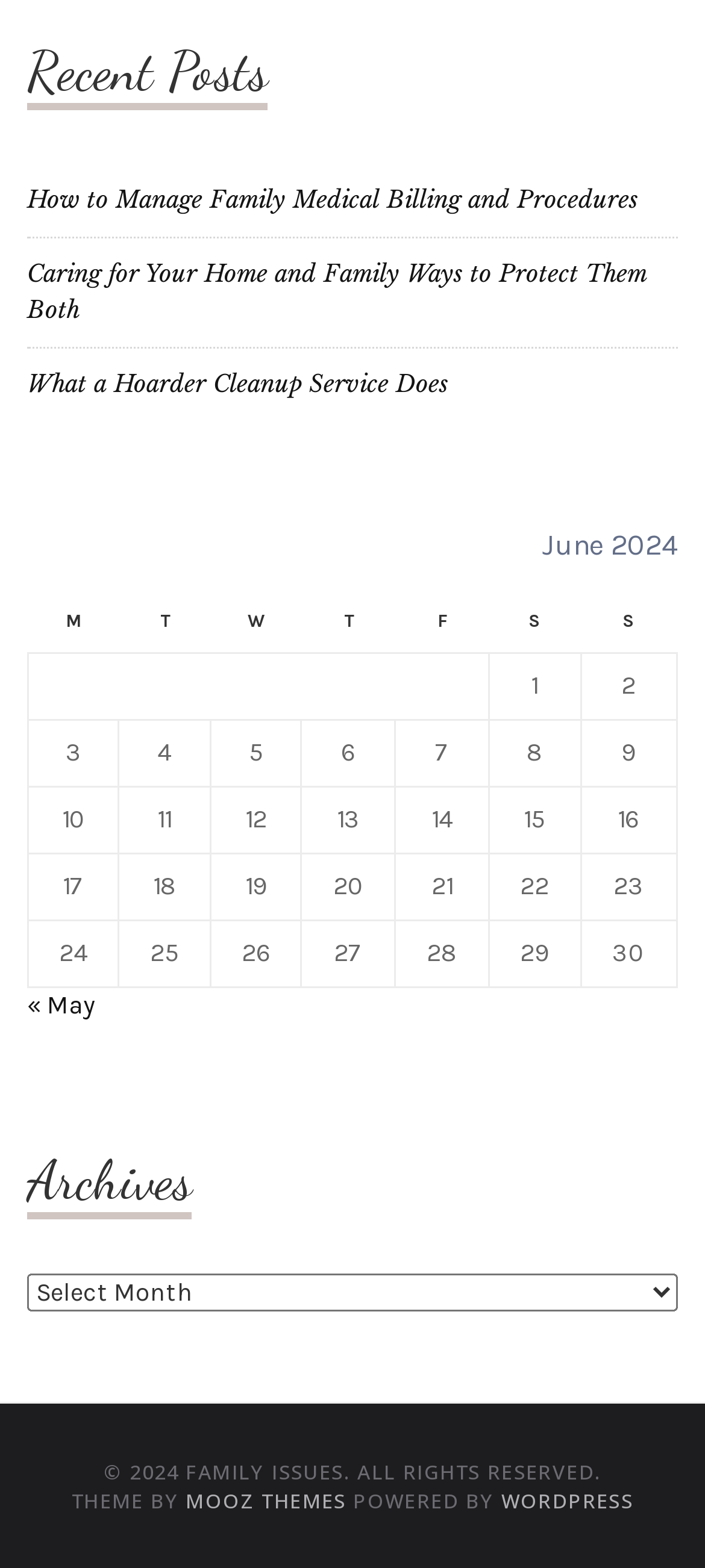Respond to the following question with a brief word or phrase:
How many links are there in the recent posts section?

3